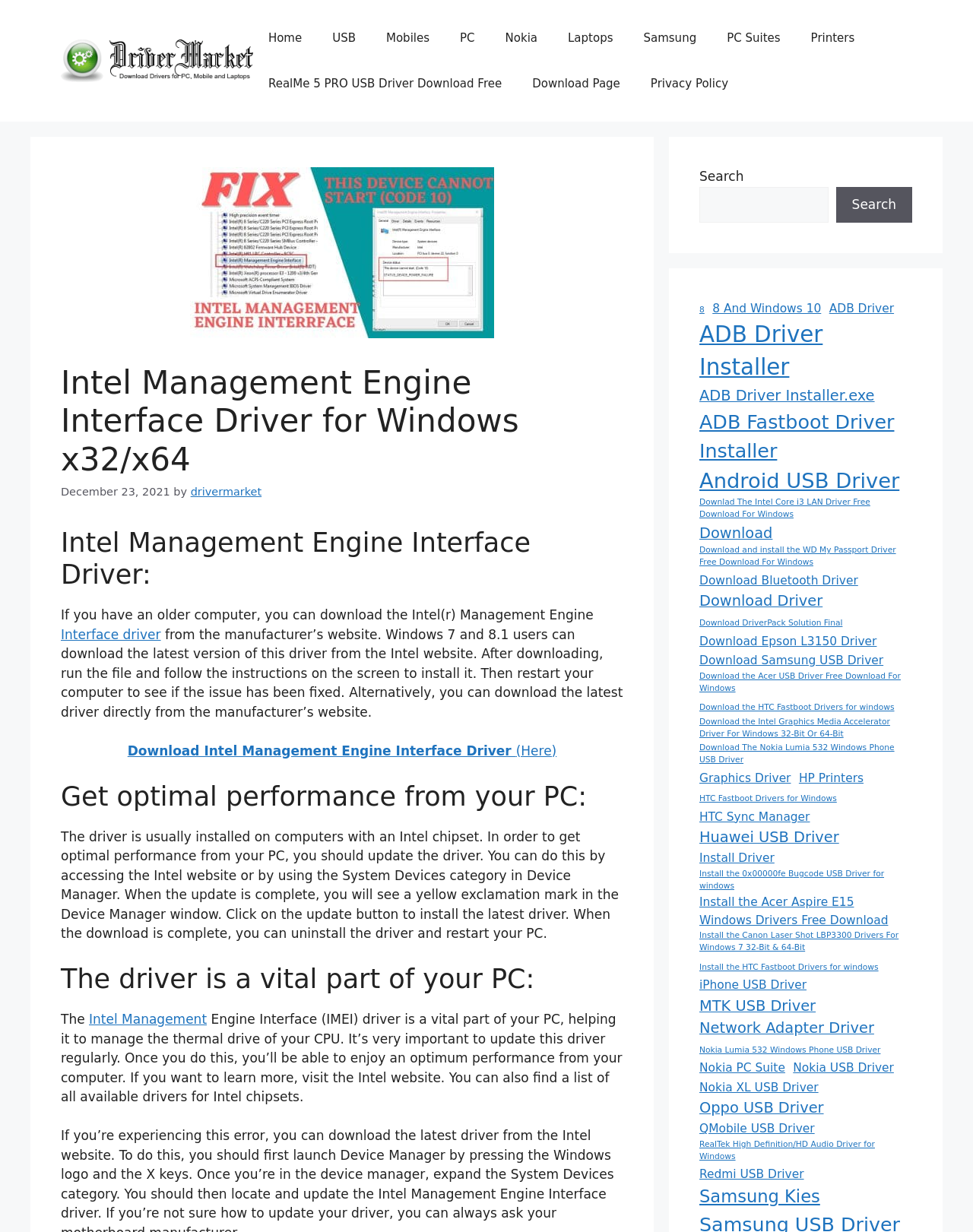Find the bounding box coordinates for the HTML element described in this sentence: "Home". Provide the coordinates as four float numbers between 0 and 1, in the format [left, top, right, bottom].

[0.26, 0.012, 0.326, 0.049]